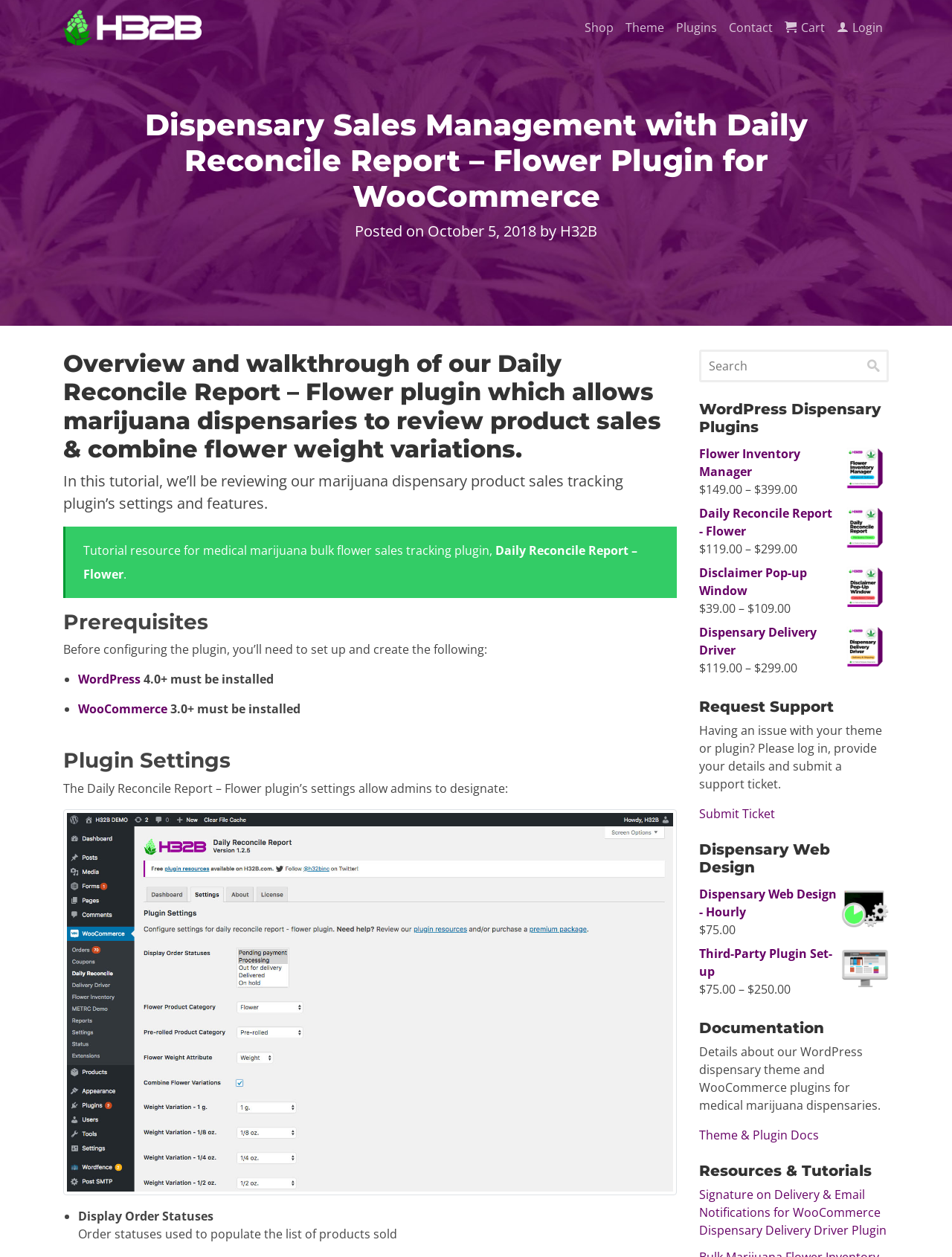Identify the bounding box for the described UI element: "Daily Reconcile Report - Flower".

[0.734, 0.401, 0.934, 0.43]